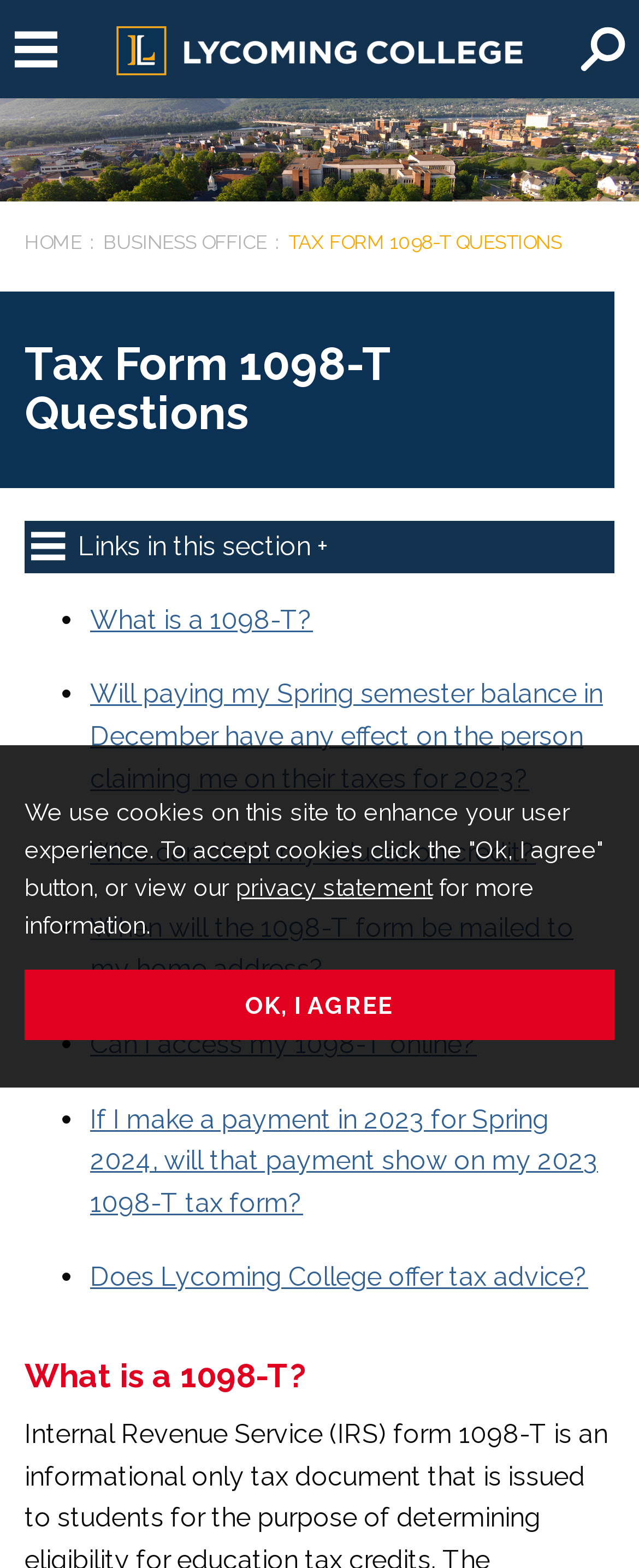Please locate the bounding box coordinates of the region I need to click to follow this instruction: "Check the 'Services' section".

None